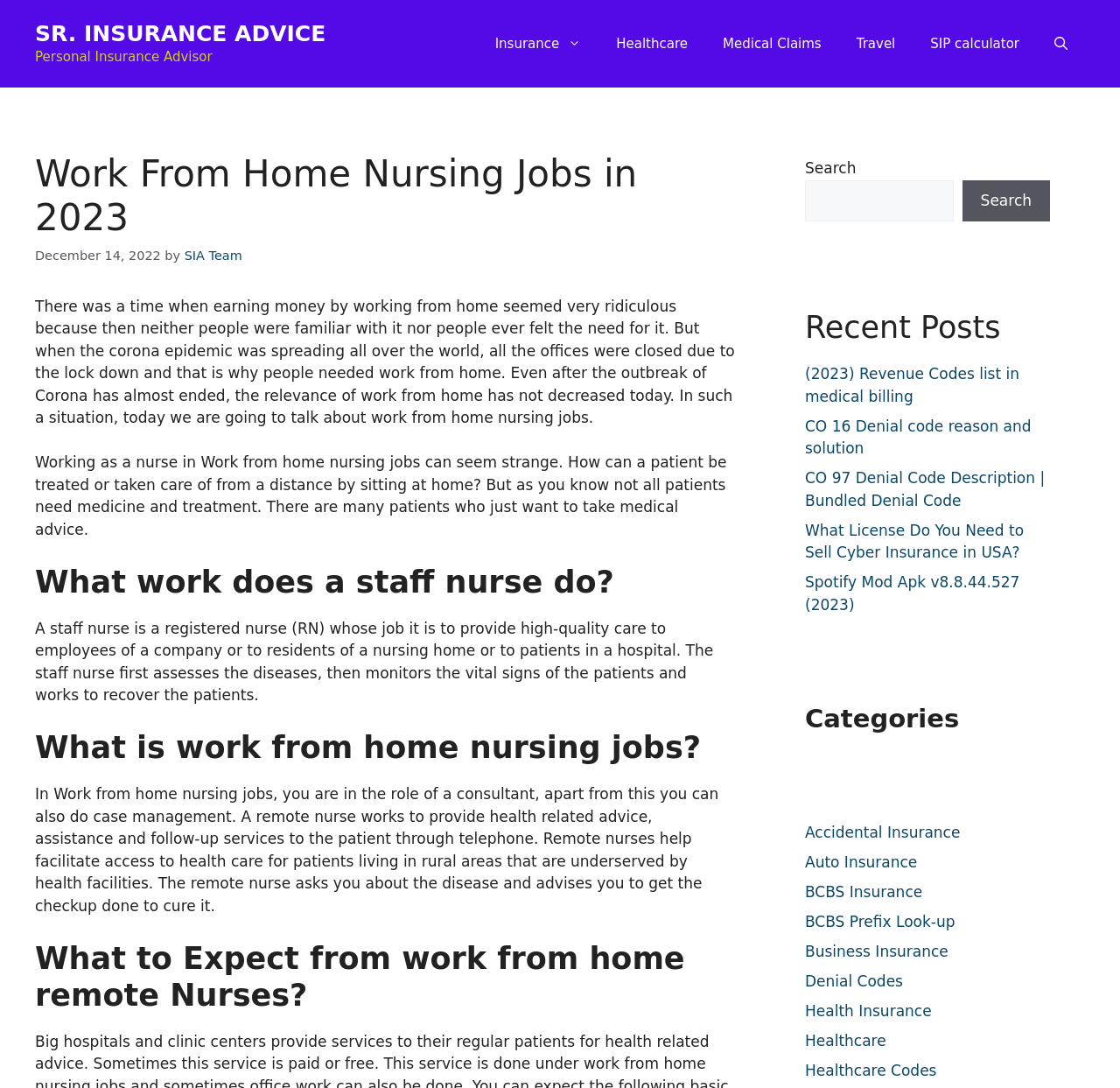Pinpoint the bounding box coordinates of the area that should be clicked to complete the following instruction: "Search for something". The coordinates must be given as four float numbers between 0 and 1, i.e., [left, top, right, bottom].

[0.719, 0.165, 0.851, 0.204]